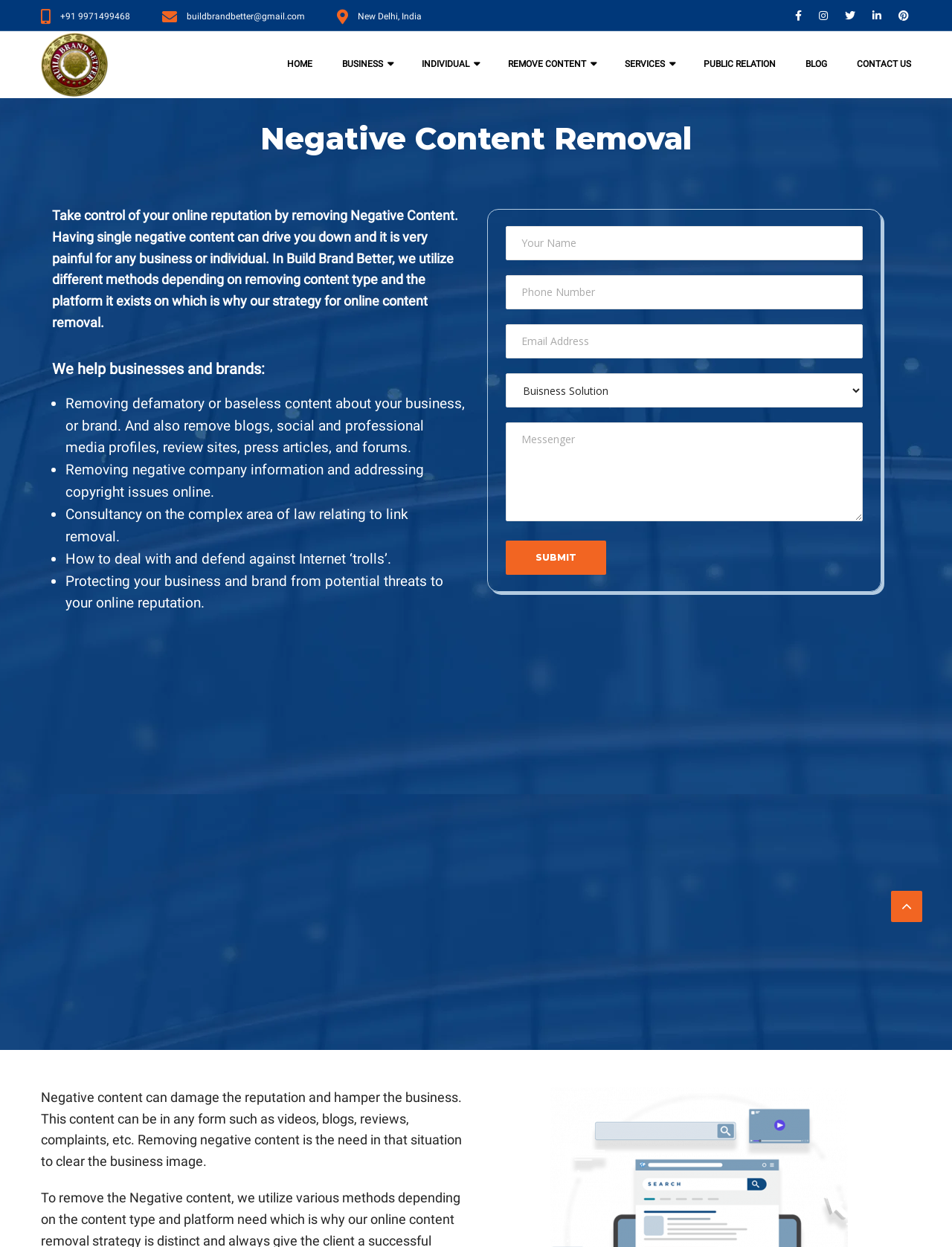What is the phone number to contact?
Please respond to the question with a detailed and well-explained answer.

The phone number to contact is found at the top of the webpage, next to the email address and location.